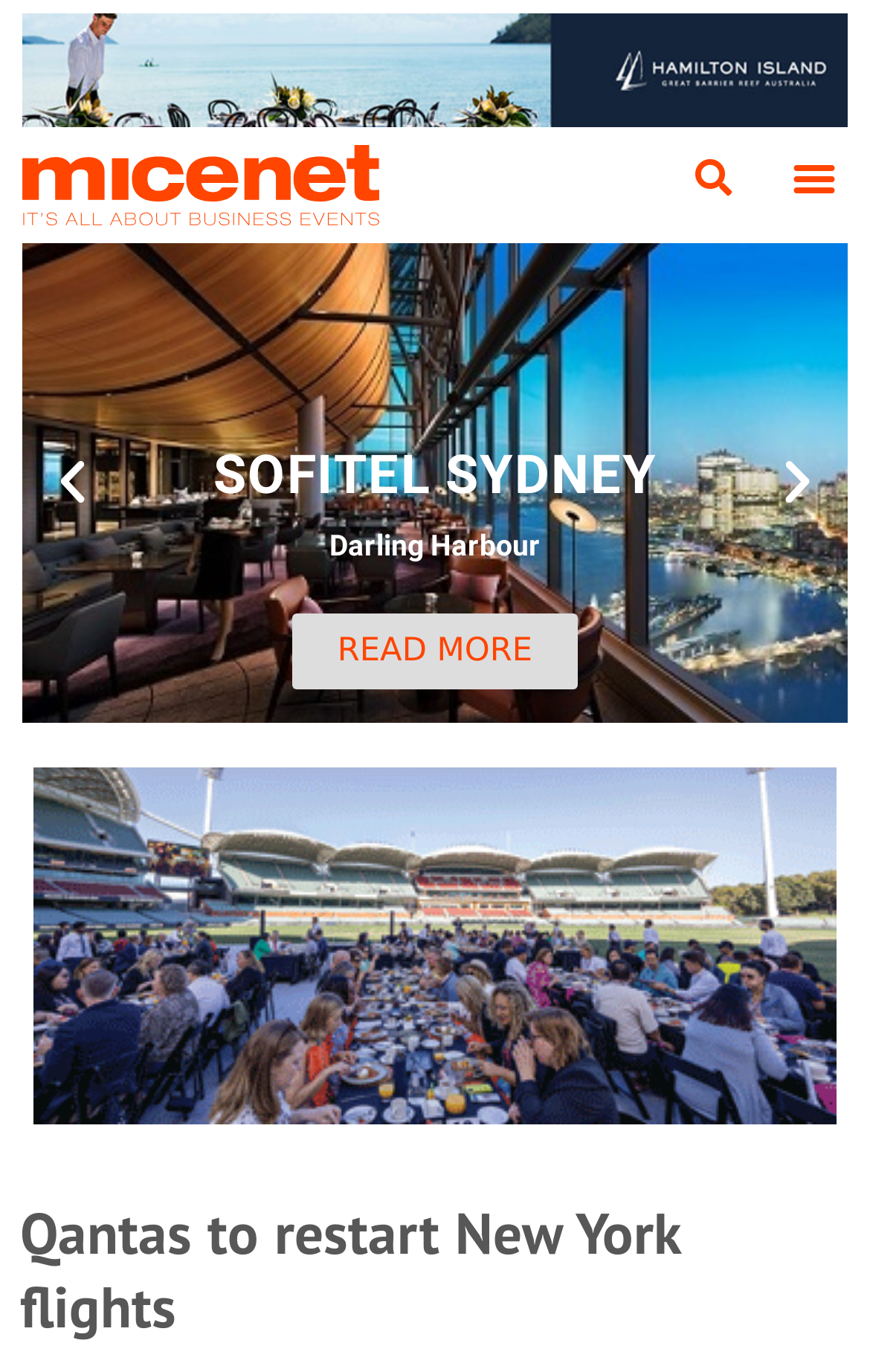Determine the bounding box coordinates (top-left x, top-left y, bottom-right x, bottom-right y) of the UI element described in the following text: alt="1 - T1 - BCEC"

[0.038, 0.795, 0.962, 0.826]